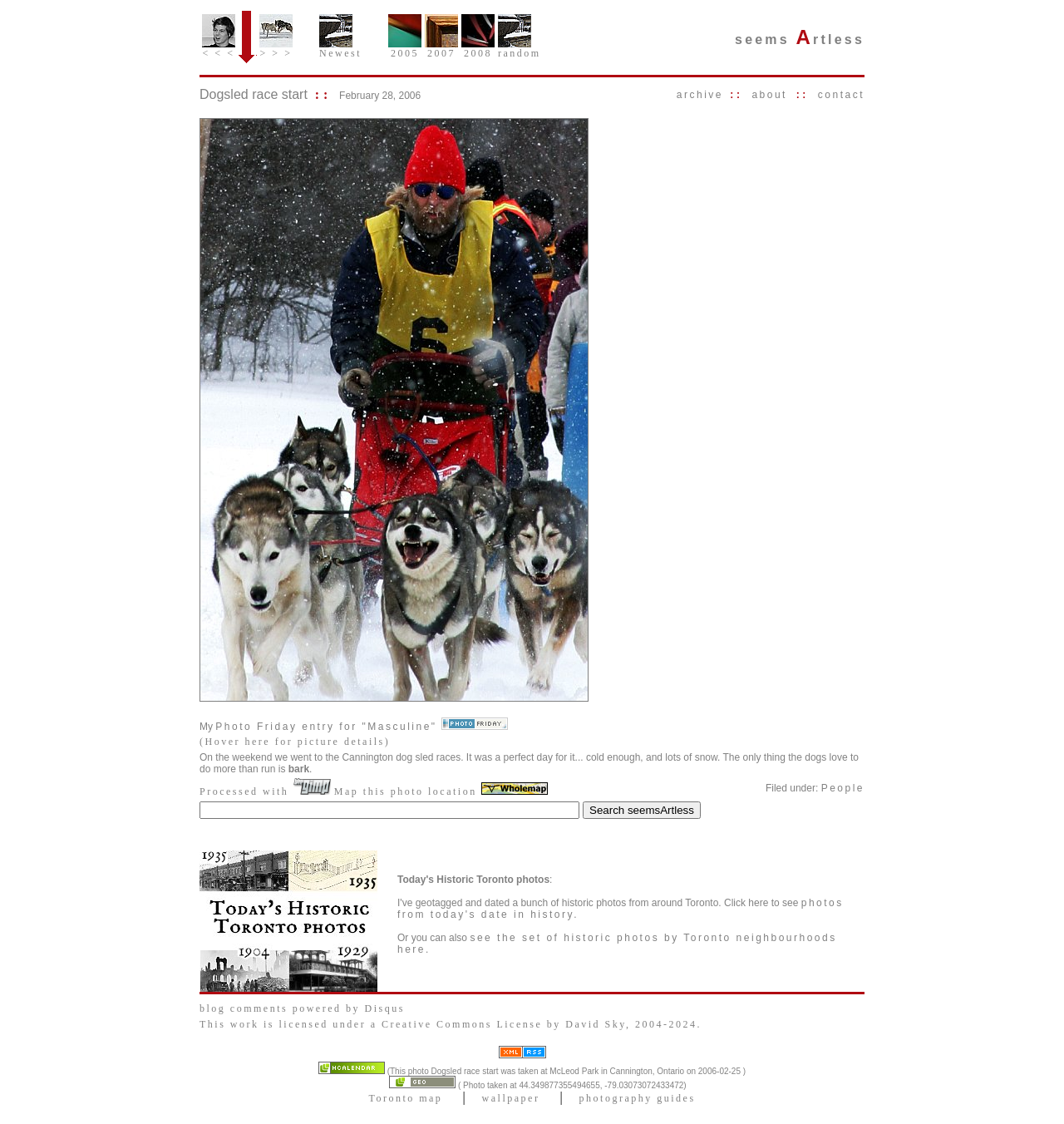Describe in detail what you see on the webpage.

This webpage is a photo blog featuring a dogsled race start at McLeod Park in Cannington, Ontario. At the top of the page, there is a navigation menu with links to previous and next pictures, as well as links to newest pictures, pictures from specific years (2005, 2007, 2008), and a random picture. 

Below the navigation menu, there is a title "Dogsled race start :: February 28, 2006" followed by a separator line. On the left side, there is a column with links to the archive, about, and contact pages. On the right side, there is a large image of the dogsled race start, with a link to the previous picture.

Underneath the image, there is a paragraph describing the event, followed by a link to the photographer's Photo Friday entry for "Masculine". There is also a link to hover for picture details. 

The page then displays a block of text describing the event, followed by a section with links to process the image with Graphics by GIMP, map the photo location, and show the picture along with entries from other blogs. There is also a category label "People" on the right side.

Below this section, there is a search box and a button to search the blog. The page then displays a section with historic Toronto photos, including a link to see photos from today's date in history and a link to see the set of historic photos by Toronto neighborhoods.

At the bottom of the page, there are links to blog comments powered by Disqus, a Creative Commons License notice, and a section with microformat data about the photo, including the location and a link to a Toronto map. There are also links to wallpaper and photography guides.